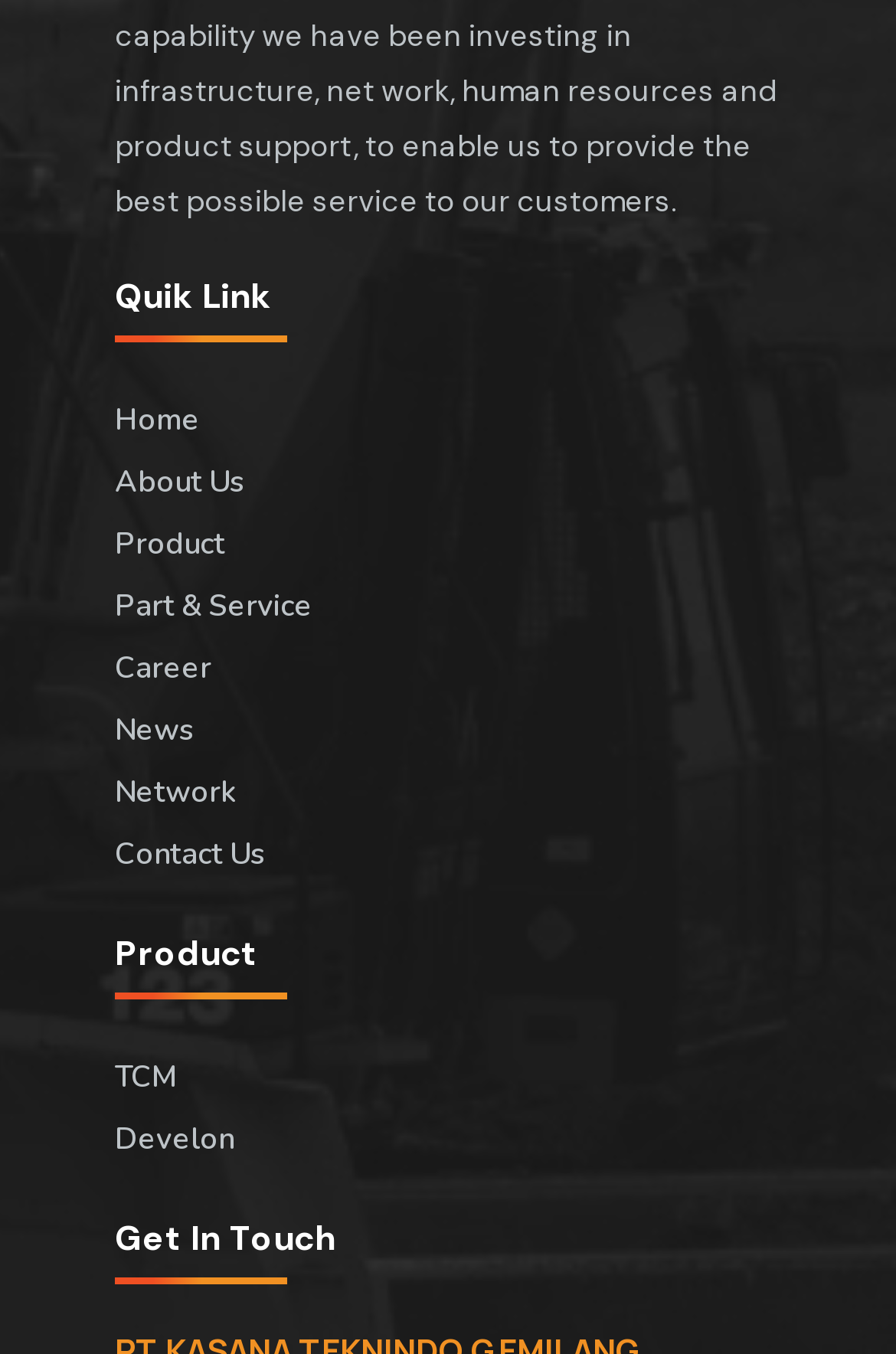Using the provided element description "Part & Service", determine the bounding box coordinates of the UI element.

[0.128, 0.426, 0.872, 0.472]